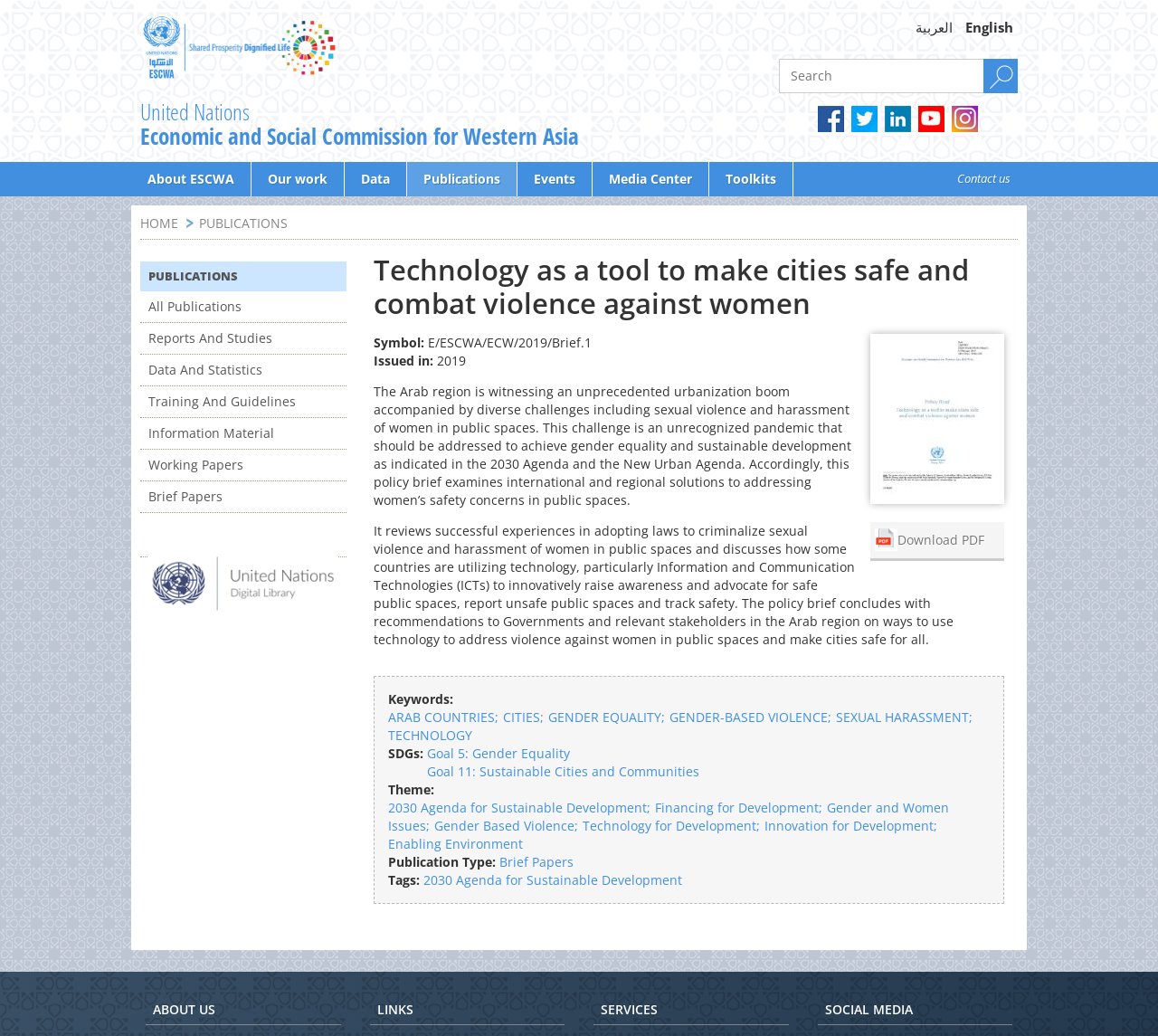Identify the bounding box coordinates of the region that needs to be clicked to carry out this instruction: "Click on the 'tax deadline' link". Provide these coordinates as four float numbers ranging from 0 to 1, i.e., [left, top, right, bottom].

None